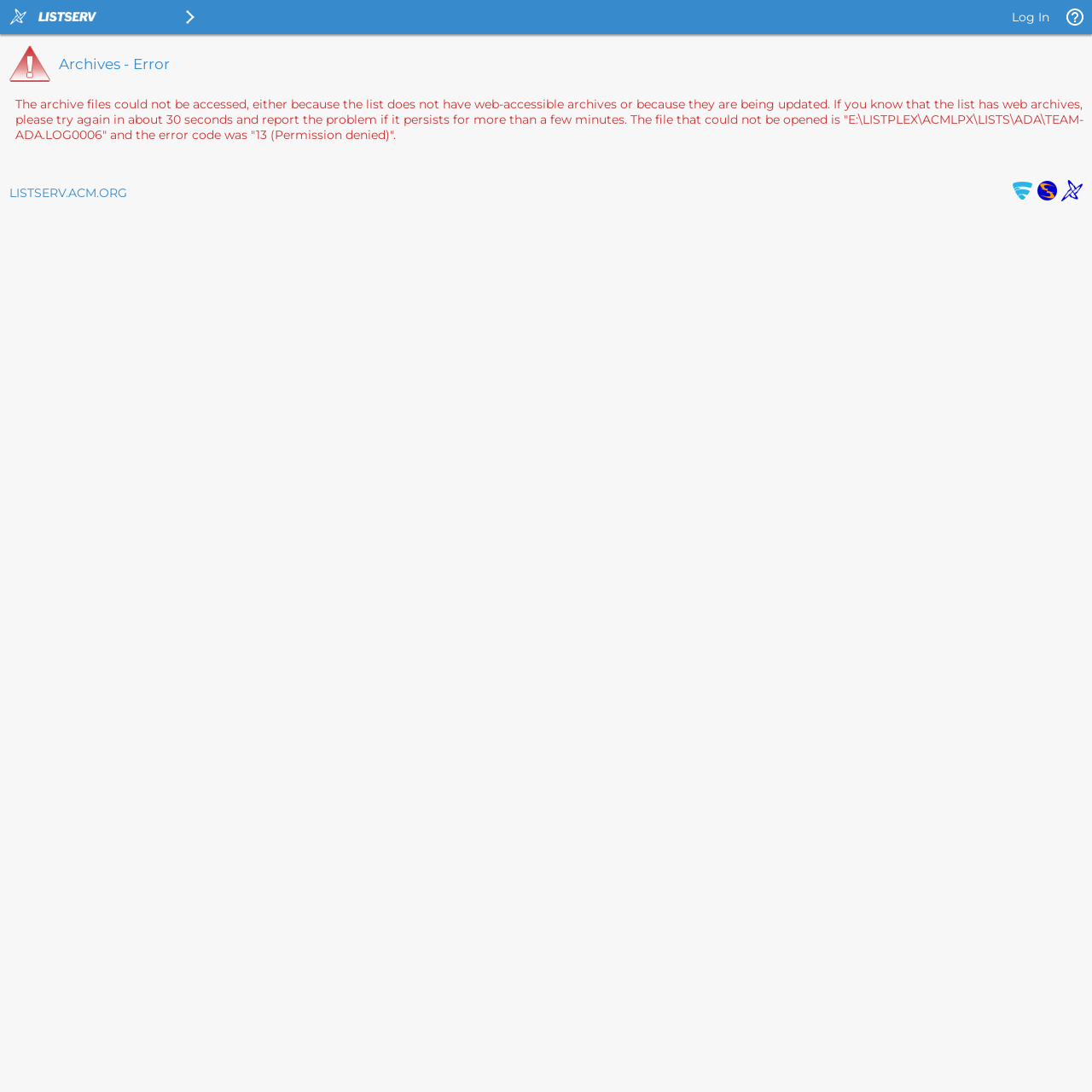Find and provide the bounding box coordinates for the UI element described here: "Log In". The coordinates should be given as four float numbers between 0 and 1: [left, top, right, bottom].

[0.927, 0.009, 0.961, 0.023]